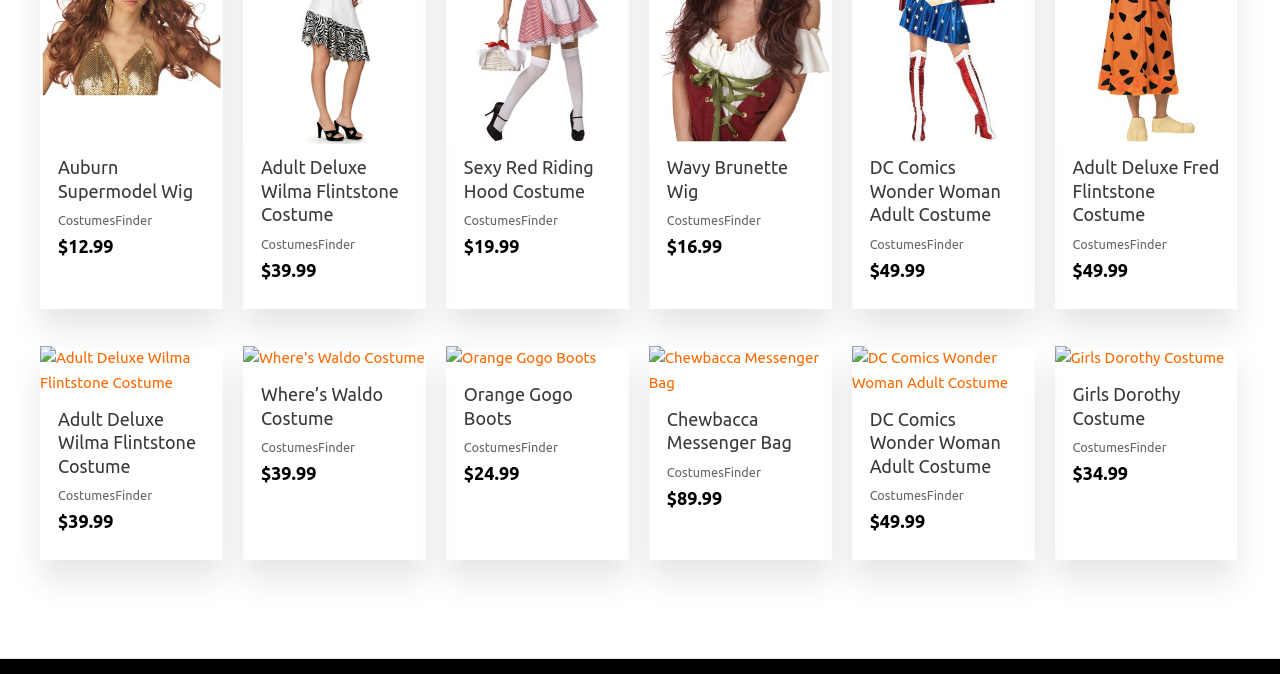Answer in one word or a short phrase: 
What is the name of the costume with the price of $49.99?

DC Comics Wonder Woman Adult Costume